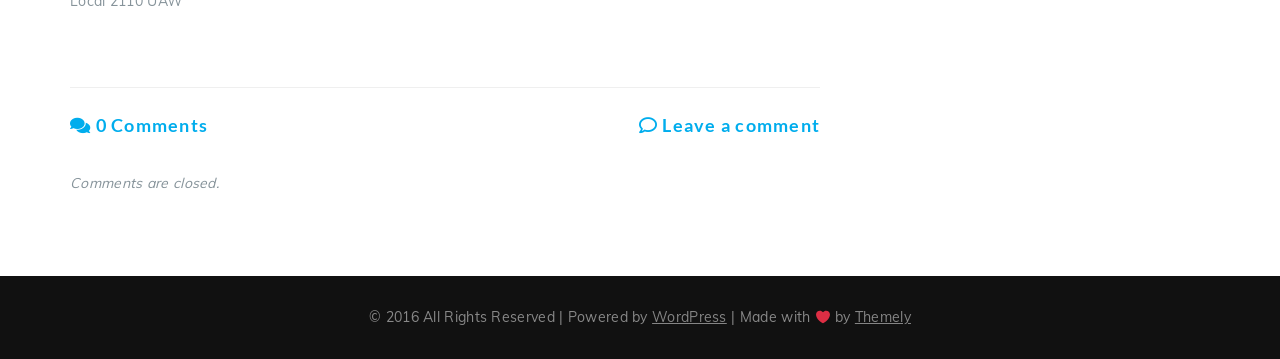Is commenting allowed on the website?
Examine the webpage screenshot and provide an in-depth answer to the question.

The answer can be found in the StaticText element which contains the text 'Comments are closed.'. This text explicitly indicates that commenting is not allowed on the website.